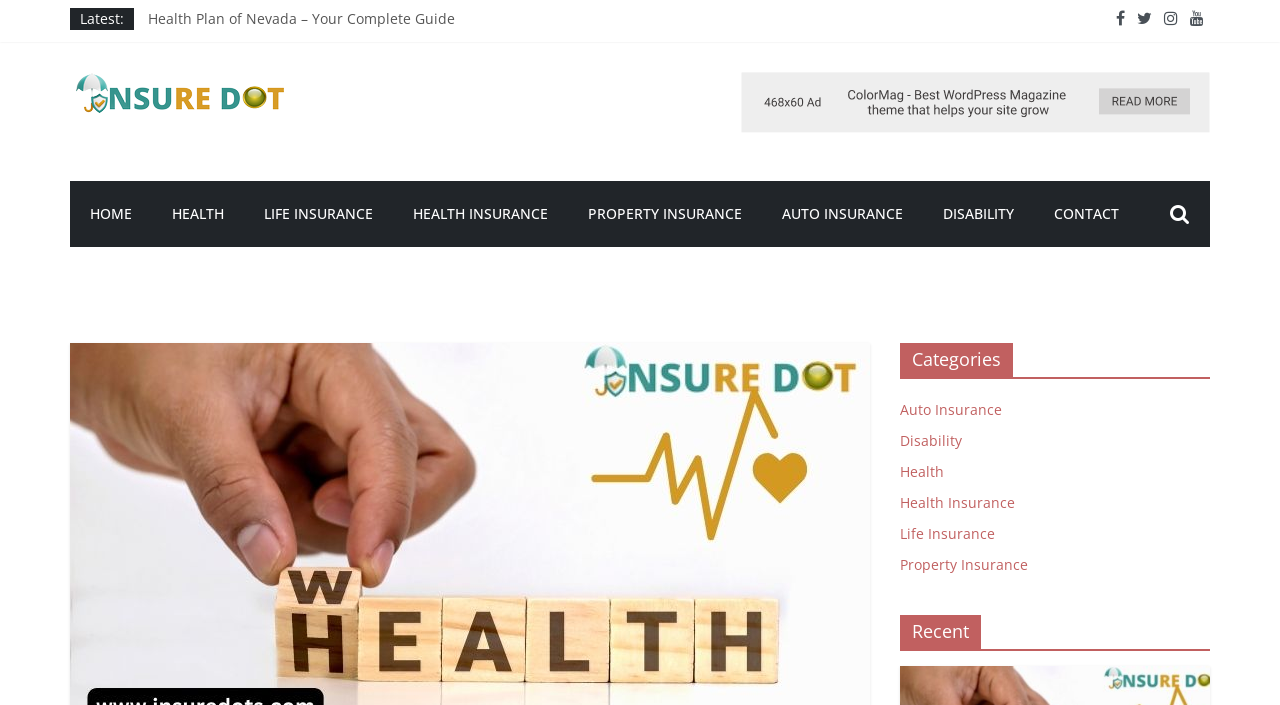Give a detailed explanation of the elements present on the webpage.

This webpage is focused on health and insurance, with a prominent title "5 Inspirational Health Quotes to Rejuvenate Your Soul". At the top, there is a section labeled "Latest" with a series of links to related articles, including "5 Reasons Why You Should Choose Health Mart Pharmacy" and "Everything You Need to Know About the Health e Arizona Program". 

To the right of the "Latest" section, there are four social media icons. Below the "Latest" section, there is a logo for "Insuredot- Health and Insurance Blog" accompanied by a link to the blog and a smaller image of the logo. 

The main navigation menu is located below the logo, with links to "HOME", "HEALTH", "LIFE INSURANCE", "HEALTH INSURANCE", "PROPERTY INSURANCE", "AUTO INSURANCE", "DISABILITY", and "CONTACT". 

On the right side of the page, there is a section labeled "Categories" with links to various categories such as "Auto Insurance", "Disability", "Health", "Health Insurance", "Life Insurance", and "Property Insurance". Below the "Categories" section, there is a section labeled "Recent" with a link to "health quotes".